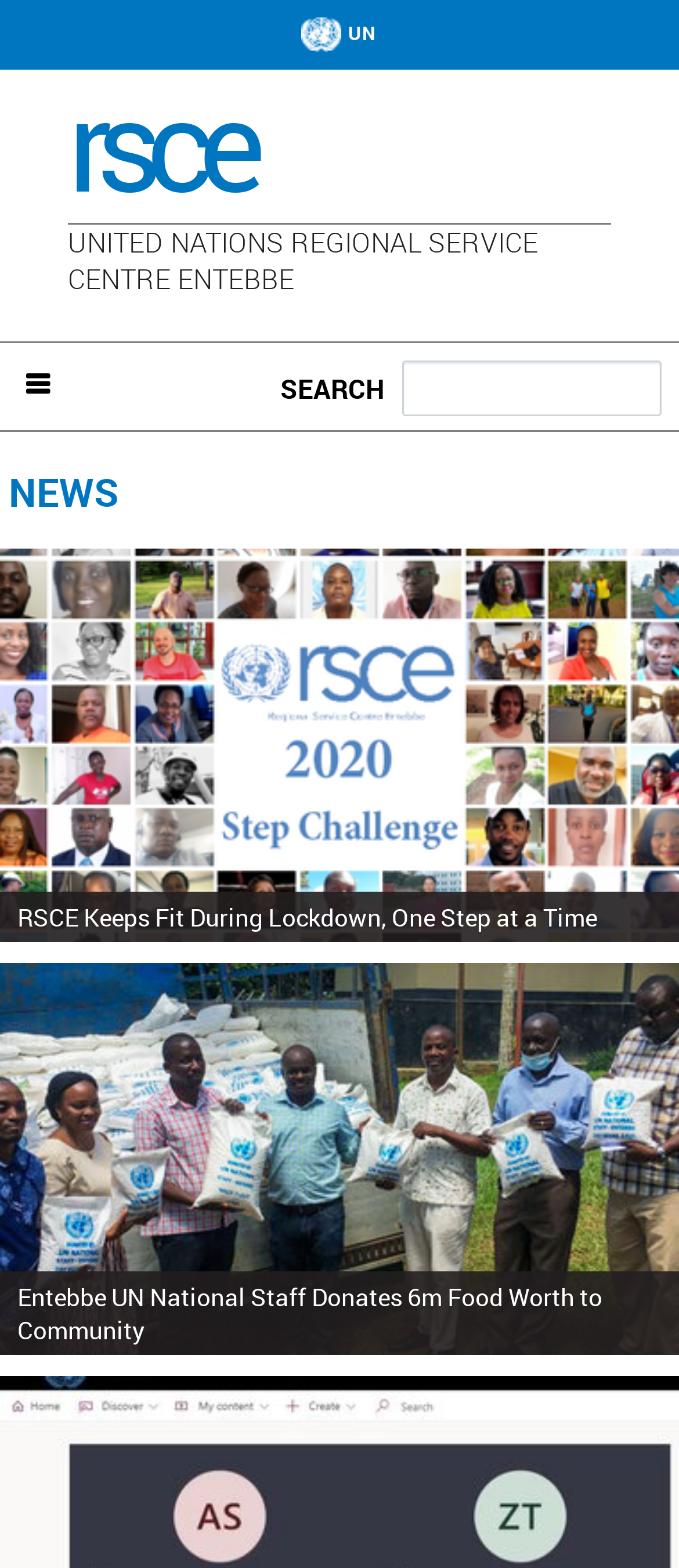Indicate the bounding box coordinates of the element that needs to be clicked to satisfy the following instruction: "View the UN image". The coordinates should be four float numbers between 0 and 1, i.e., [left, top, right, bottom].

[0.444, 0.011, 0.513, 0.034]